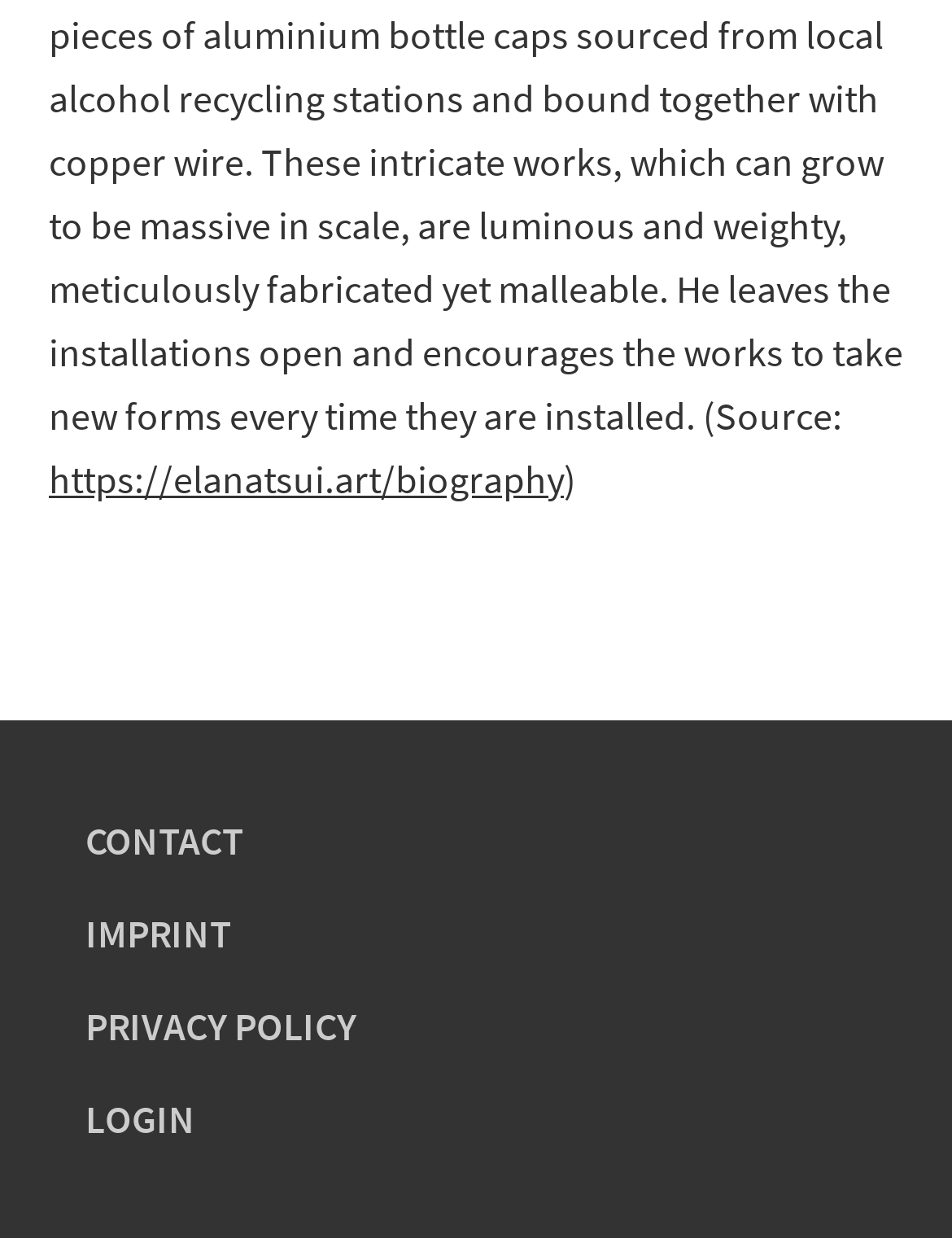What is the last link in the footer?
Examine the image and provide an in-depth answer to the question.

The last link in the footer can be found by looking at the bounding box coordinates with the largest y1 values. In this case, the link with the largest y1 value is the one with the text 'LOGIN' which has a y1 value of 0.875.